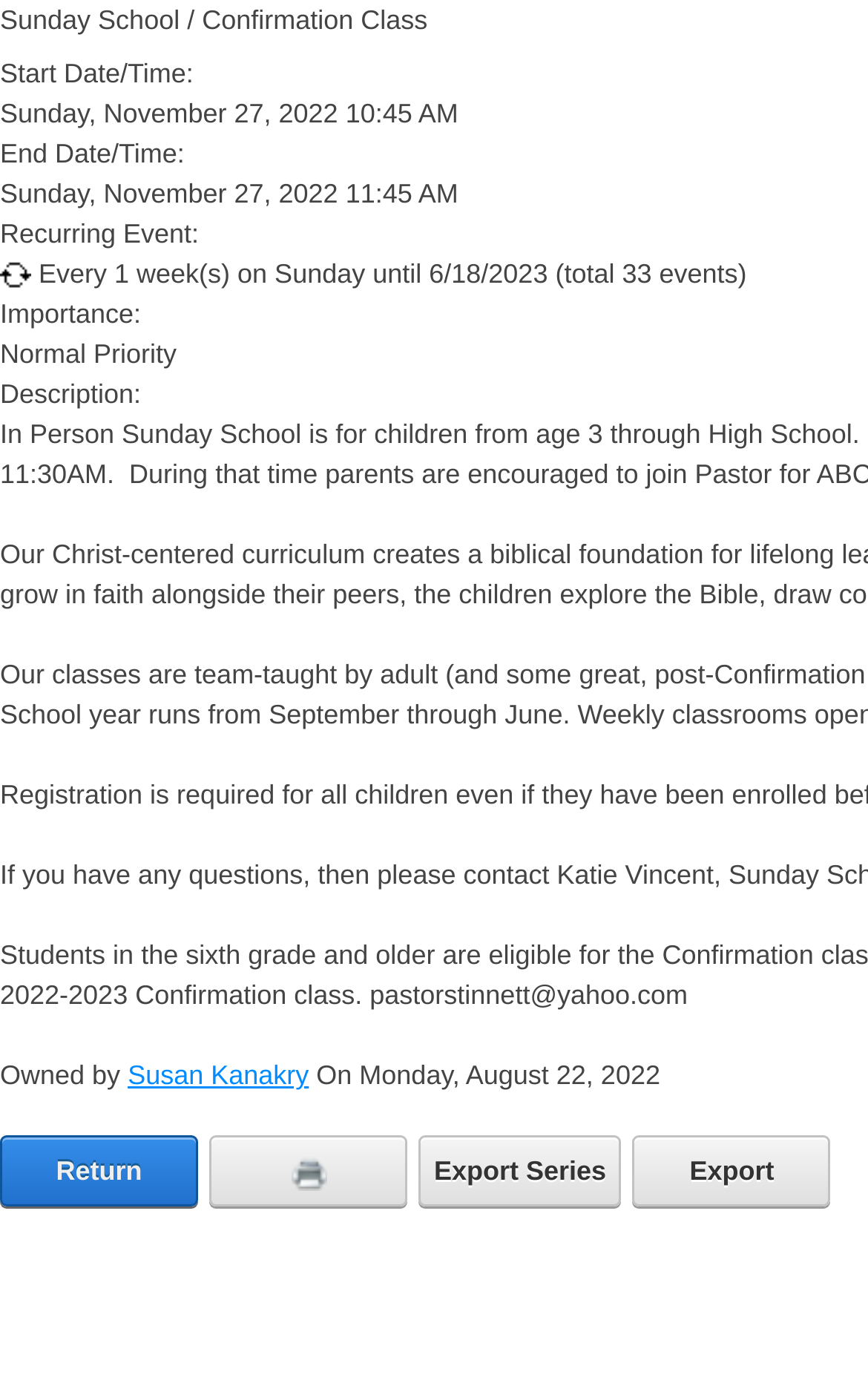Please provide a short answer using a single word or phrase for the question:
What is the start date of the event?

Sunday, November 27, 2022